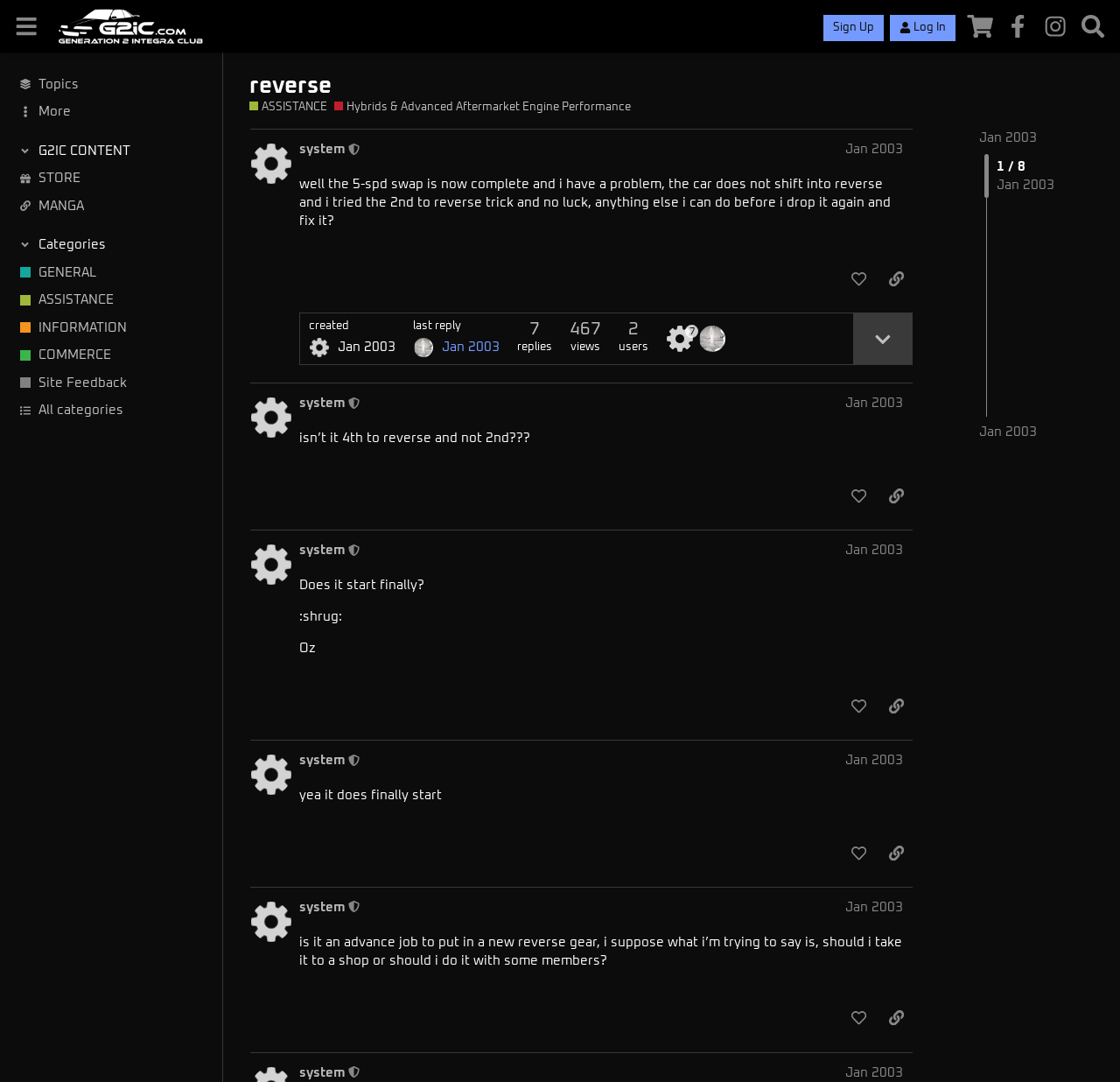Please locate the bounding box coordinates of the element that needs to be clicked to achieve the following instruction: "Read the post by 'system'". The coordinates should be four float numbers between 0 and 1, i.e., [left, top, right, bottom].

[0.259, 0.13, 0.815, 0.15]